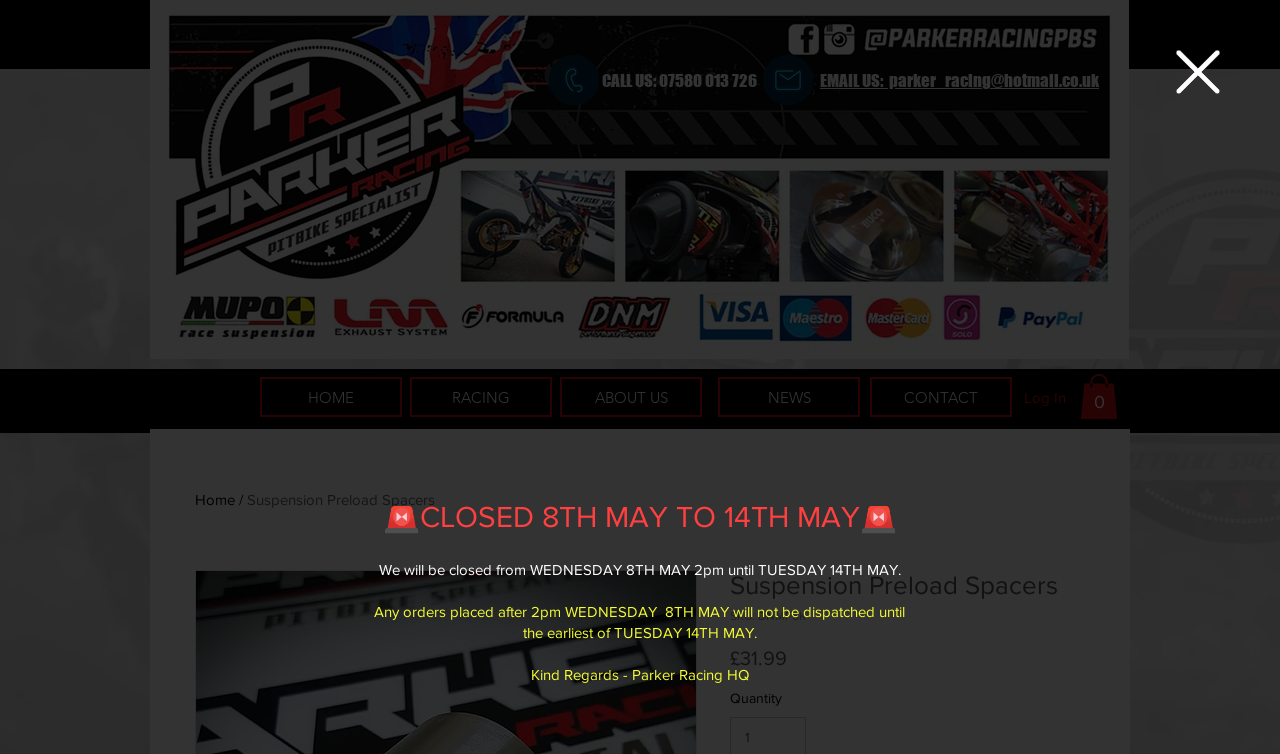Locate the bounding box for the described UI element: "Log In". Ensure the coordinates are four float numbers between 0 and 1, formatted as [left, top, right, bottom].

[0.758, 0.501, 0.844, 0.552]